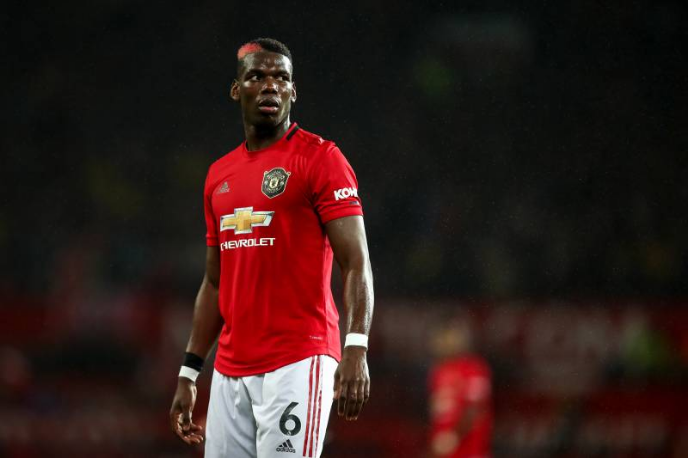Give a short answer using one word or phrase for the question:
What is unique about Pogba's hairstyle?

Bold red streak